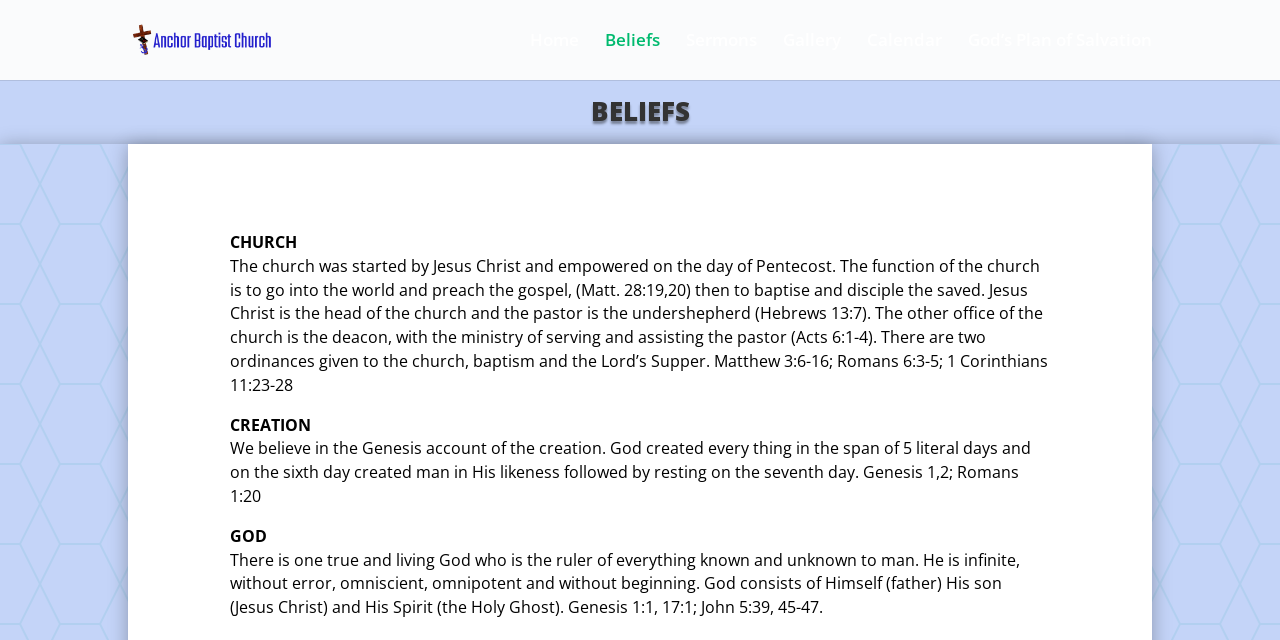What is the nature of God?
Utilize the information in the image to give a detailed answer to the question.

The text under the 'GOD' heading describes God as infinite, without error, omniscient, omnipotent, and without beginning, as mentioned in Genesis 1:1, 17:1; John 5:39, 45-47.